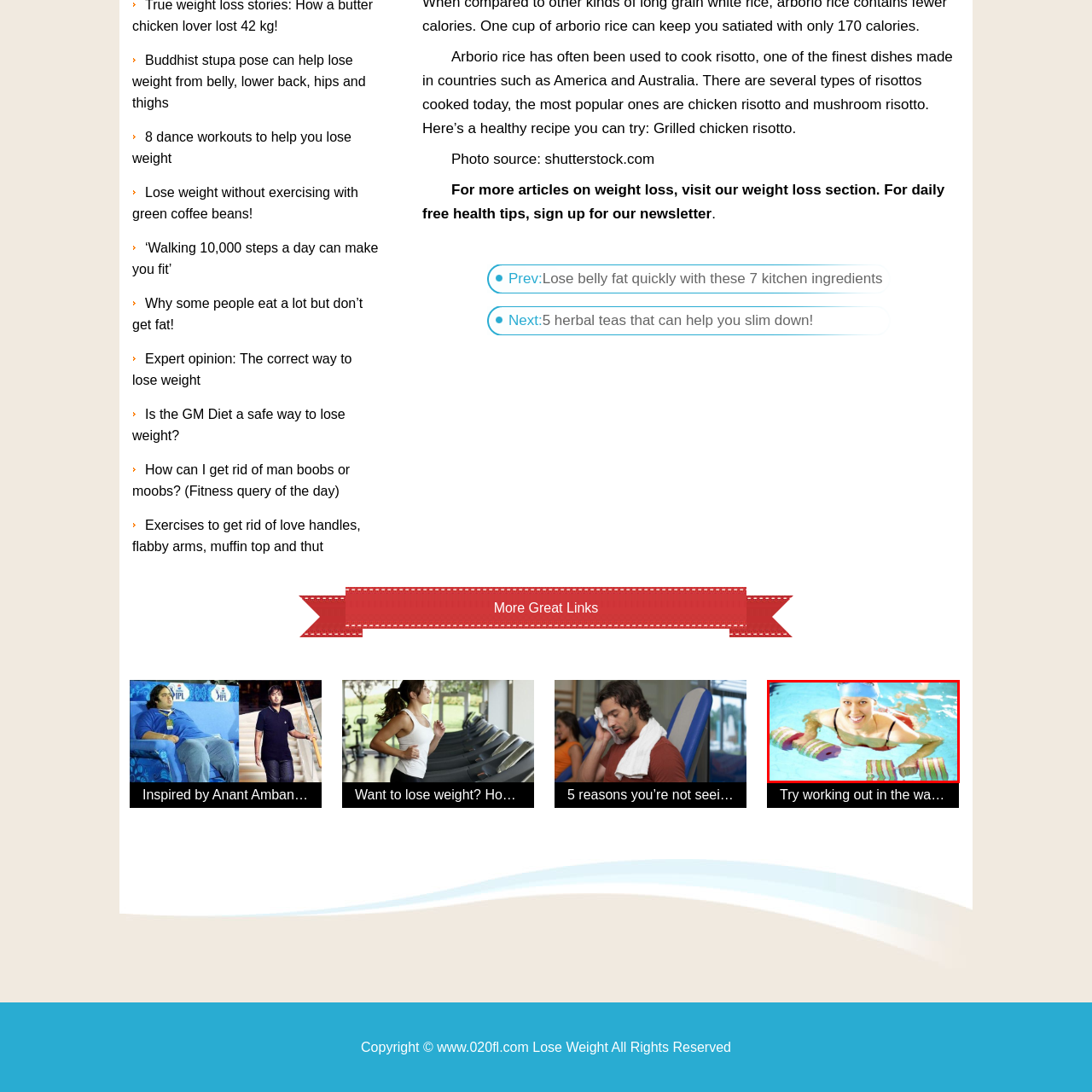What is the purpose of the aqua dumbbells?  
Focus on the image bordered by the red line and provide a detailed answer that is thoroughly based on the image's contents.

The aqua dumbbells held by the woman in the image are used for water resistance training, which is a form of exercise that provides resistance to help build strength and endurance. This is stated in the caption, which explains that the dumbbells are used to make her workout both fun and effective.